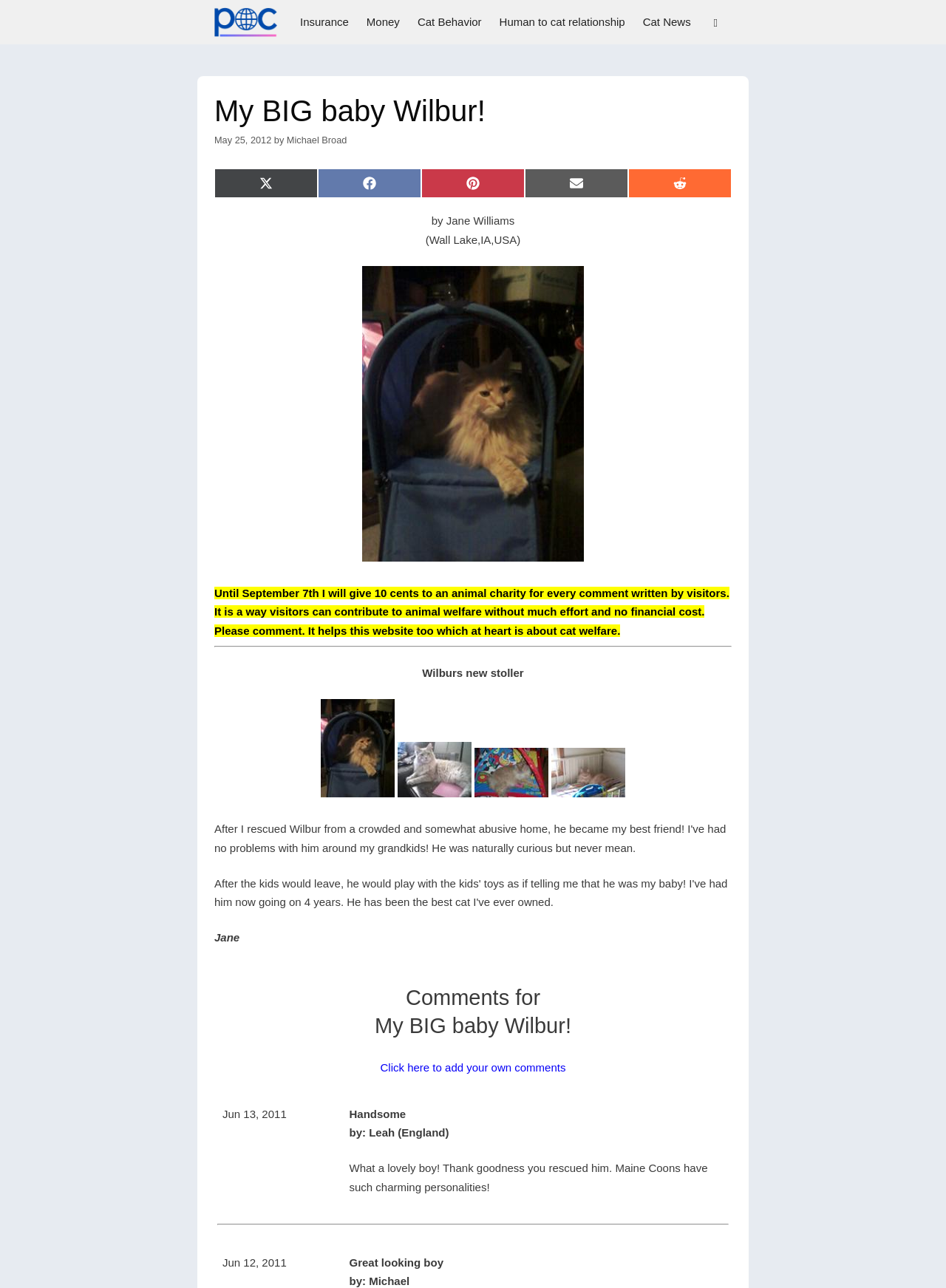What is the location mentioned in the post?
Using the details shown in the screenshot, provide a comprehensive answer to the question.

The location is mentioned in the text '(Wall Lake,IA,USA)' below the author's name, indicating the location where the post was written or where Wilbur is from.